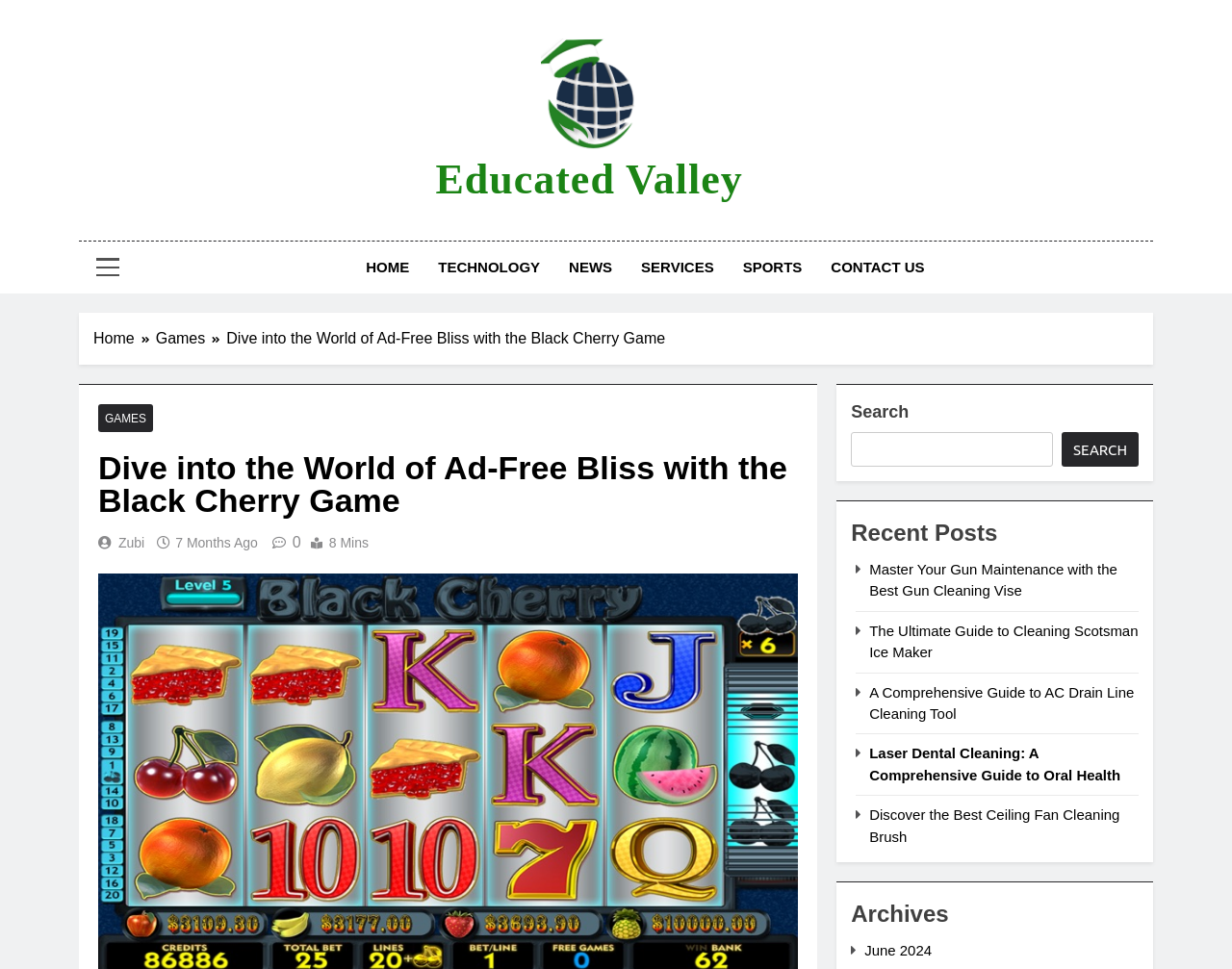Determine the bounding box coordinates of the region to click in order to accomplish the following instruction: "Check the 'Archives'". Provide the coordinates as four float numbers between 0 and 1, specifically [left, top, right, bottom].

[0.691, 0.926, 0.924, 0.961]